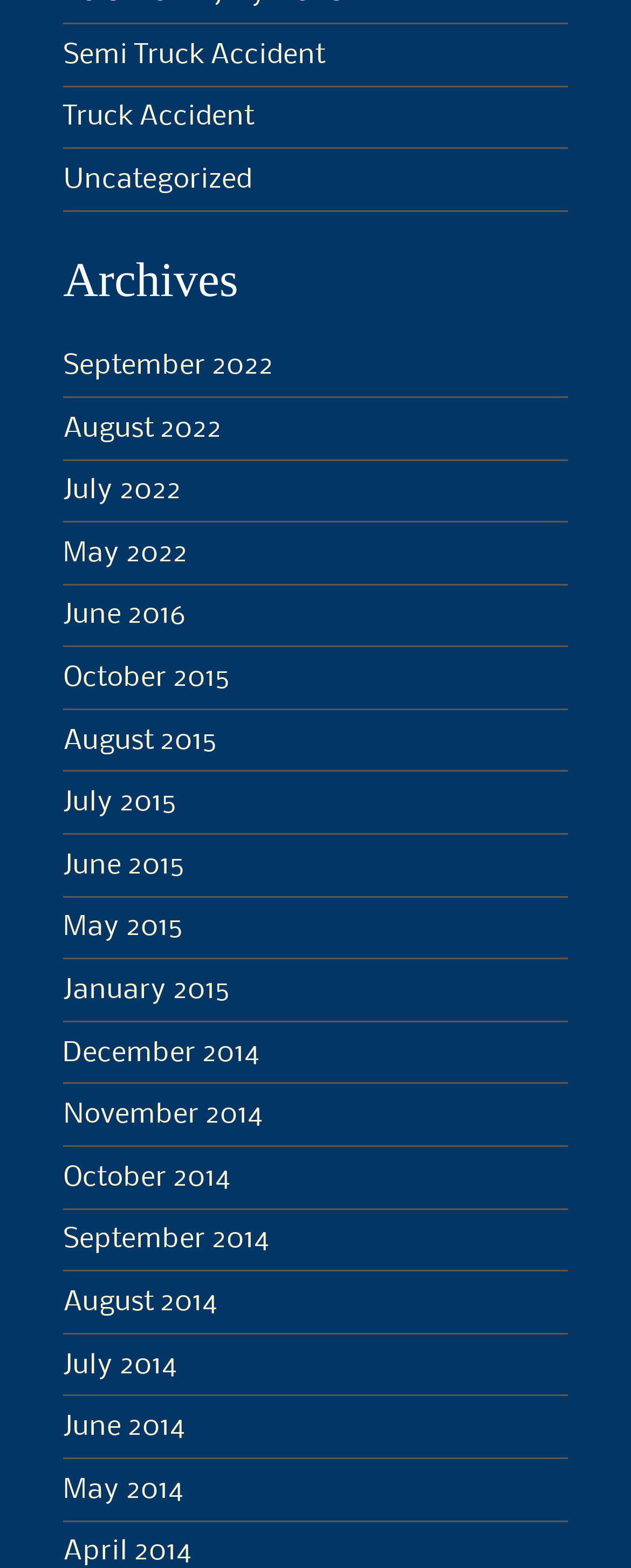What is the most recent month listed?
Answer the question in a detailed and comprehensive manner.

I looked at the list of links under the 'Archives' heading and found that the most recent month listed is September 2022, which is at the top of the list.